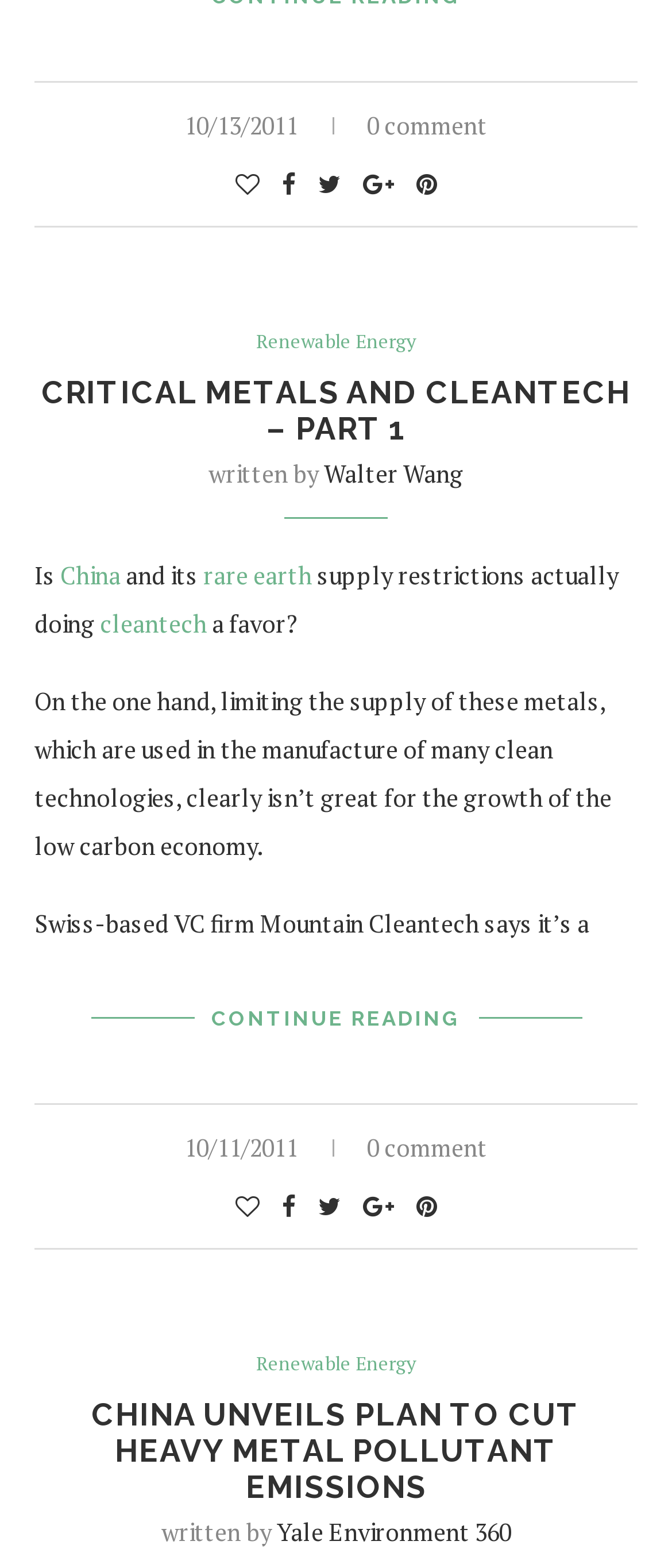What is the category of the articles on this webpage?
Based on the content of the image, thoroughly explain and answer the question.

The category of the articles on this webpage can be inferred from the link elements that say 'Renewable Energy', which are located at the top of each article section.